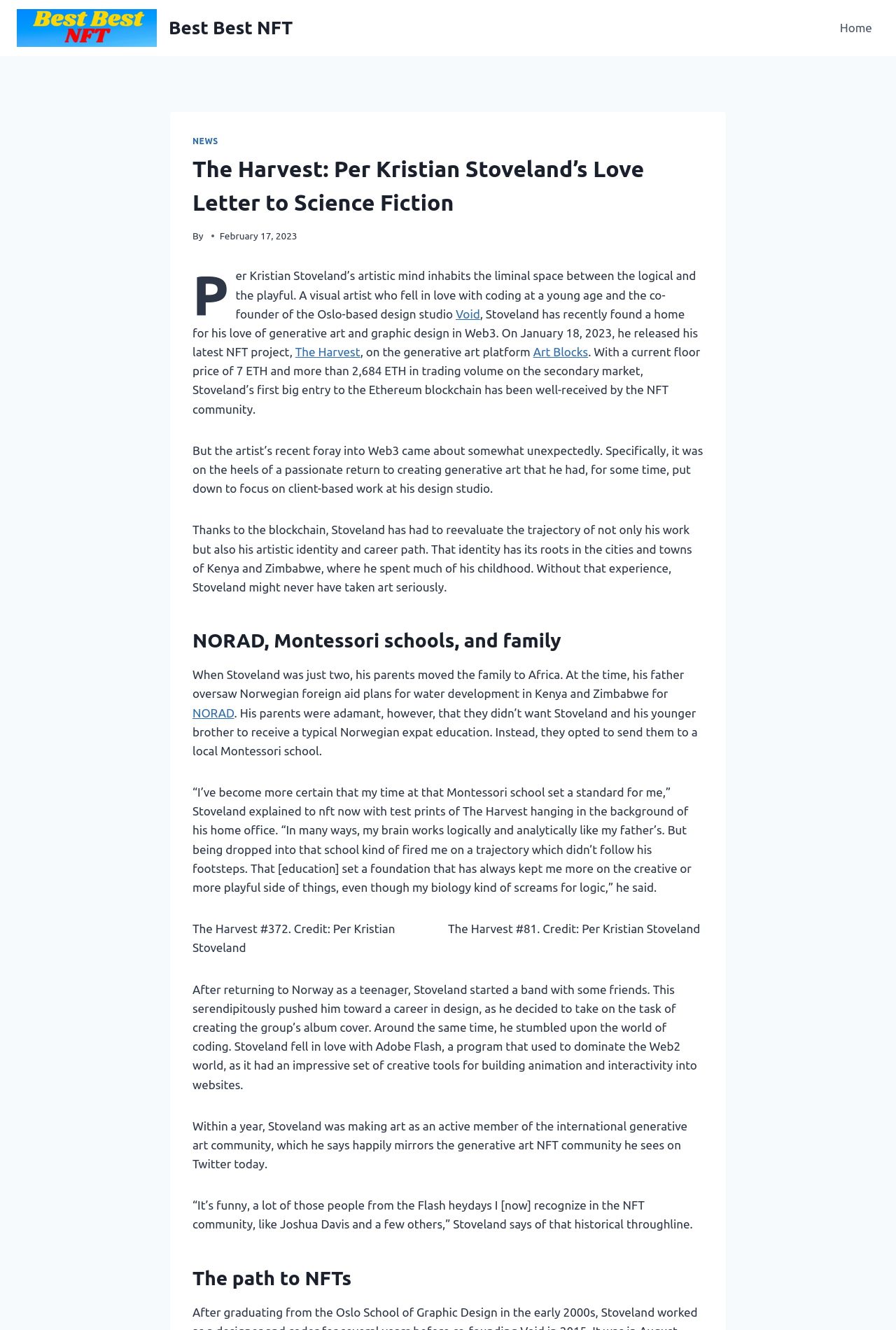Provide a brief response to the question using a single word or phrase: 
What program did Per Kristian Stoveland fall in love with?

Adobe Flash